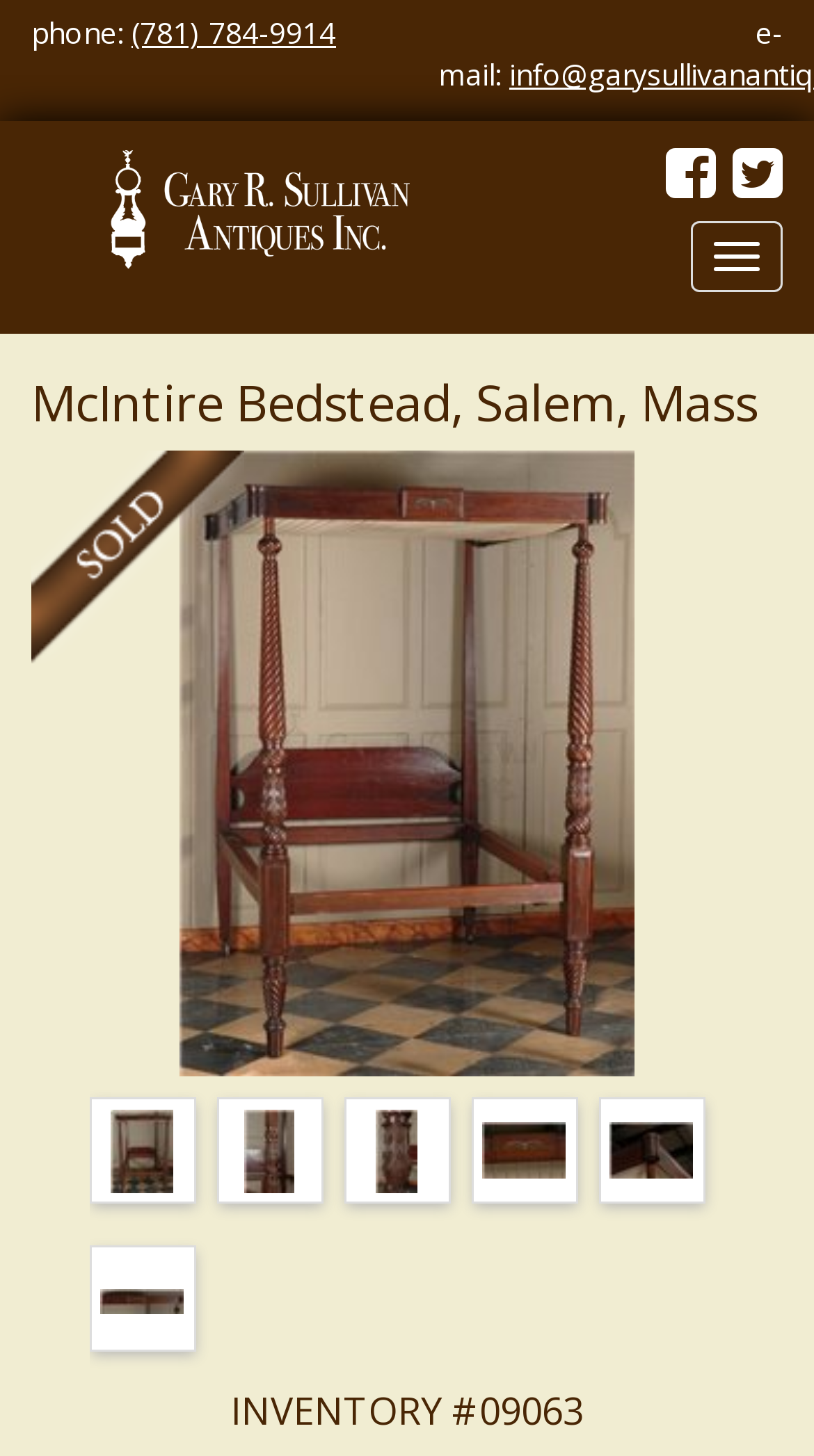Specify the bounding box coordinates of the area to click in order to follow the given instruction: "go to home page."

None